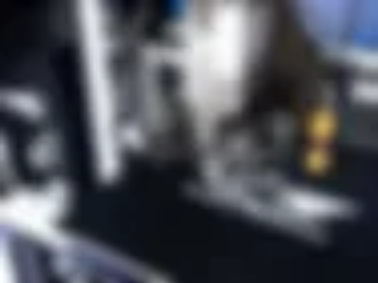What type of materials can the Pulsar system process?
Based on the image, answer the question with a single word or brief phrase.

Pellets and high-flow filaments